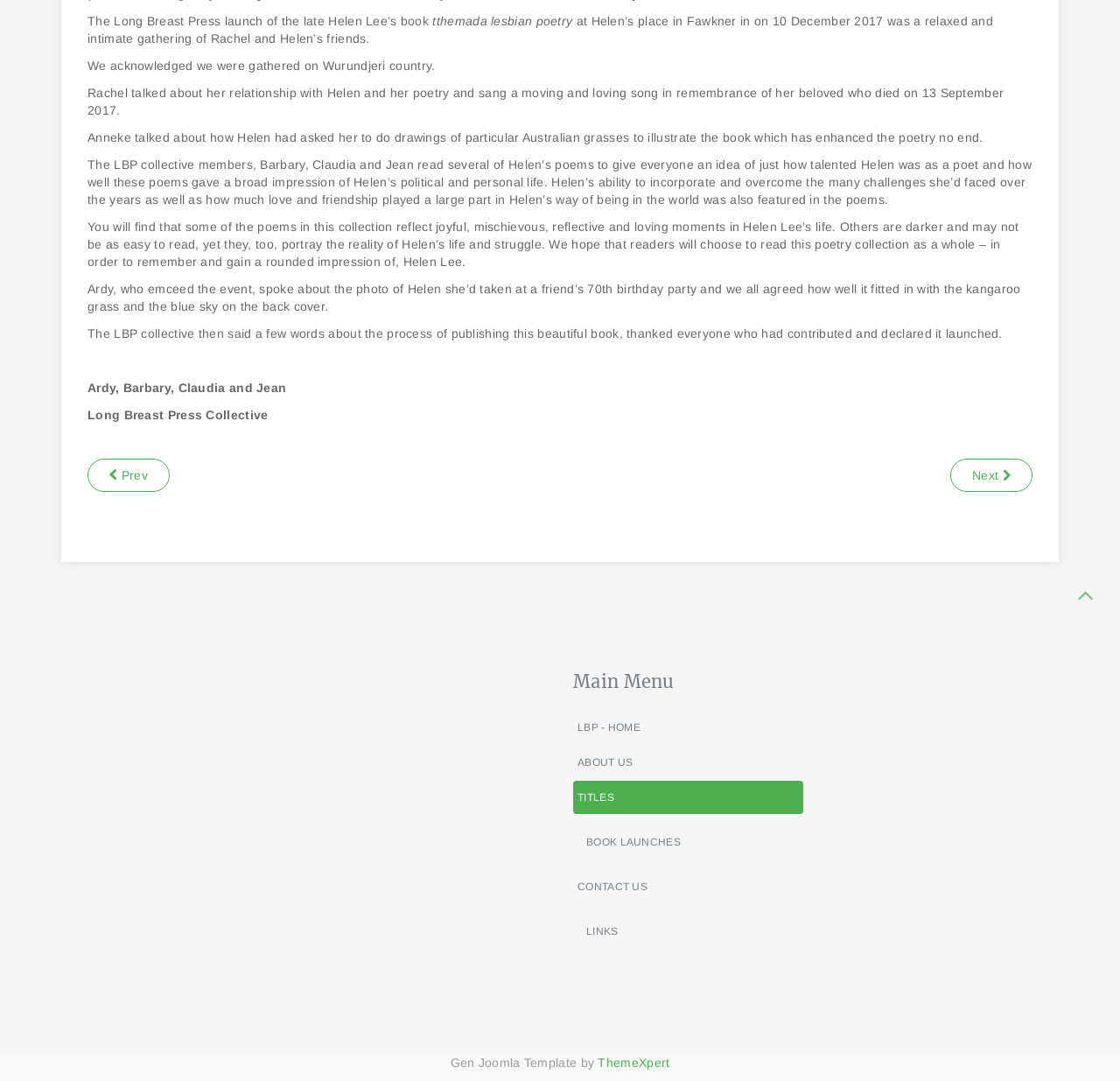Locate the bounding box of the user interface element based on this description: "Contact Us".

[0.512, 0.805, 0.717, 0.836]